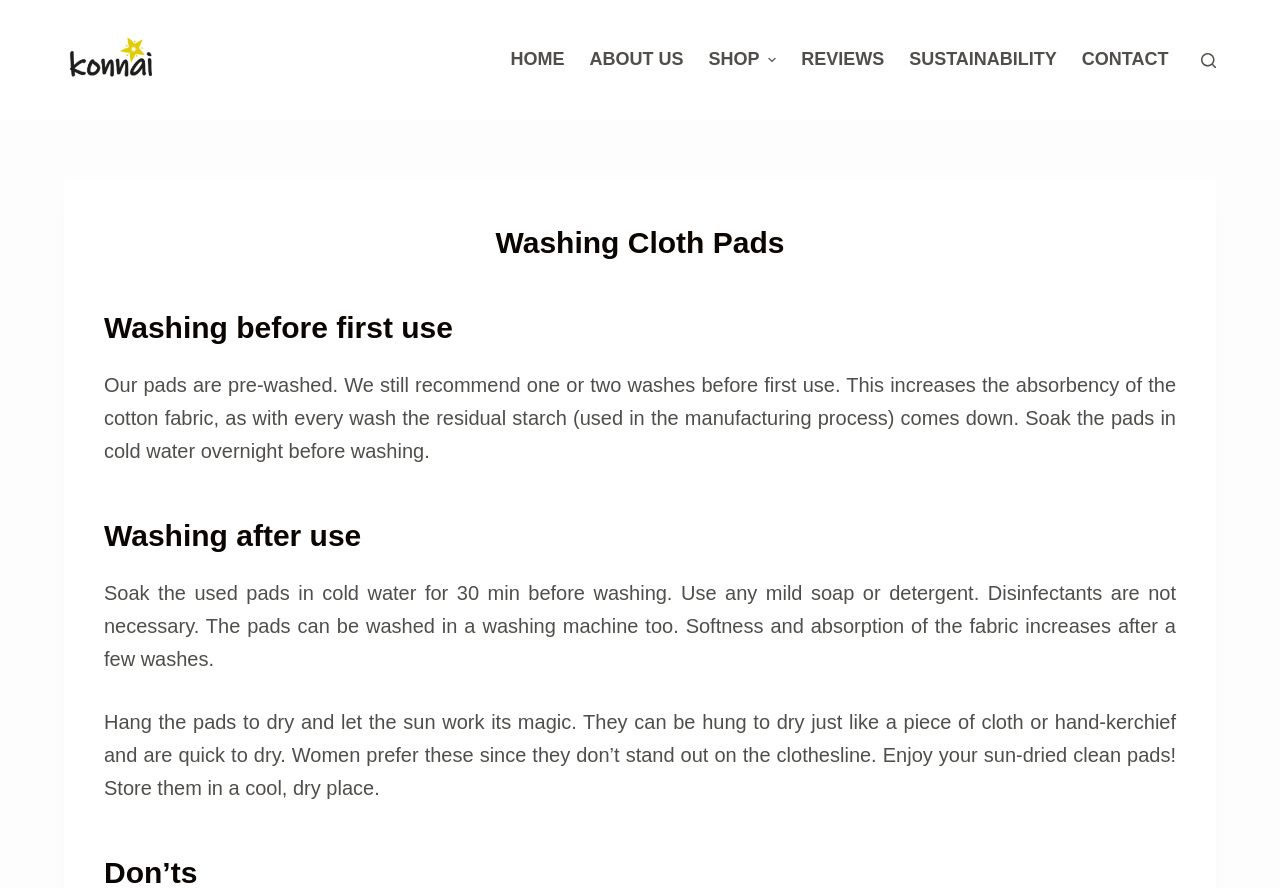Please provide a one-word or phrase answer to the question: 
How to dry the pads?

Hang to dry